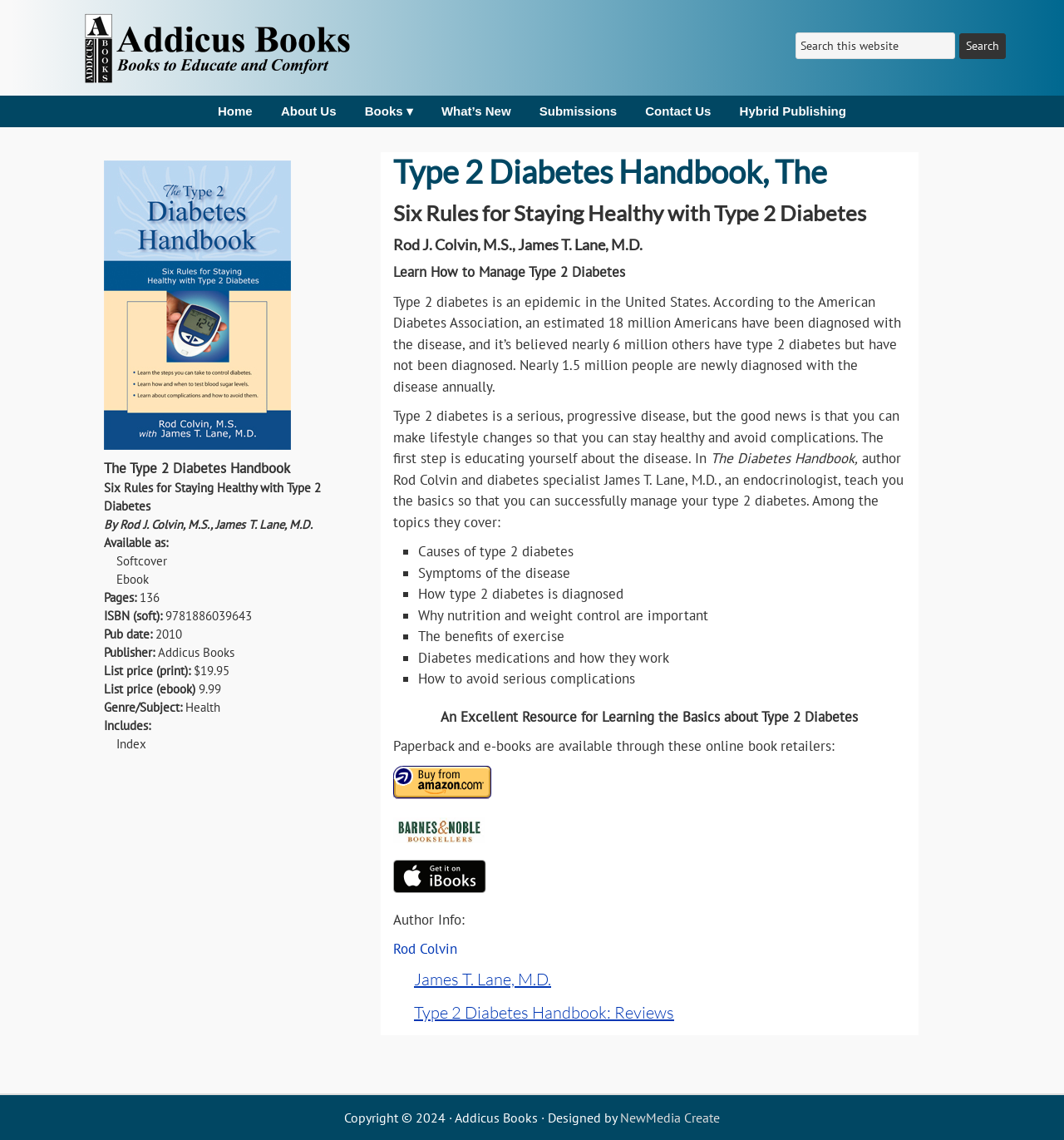Please give a succinct answer to the question in one word or phrase:
Who are the authors of the book?

Rod J. Colvin, M.S., James T. Lane, M.D.